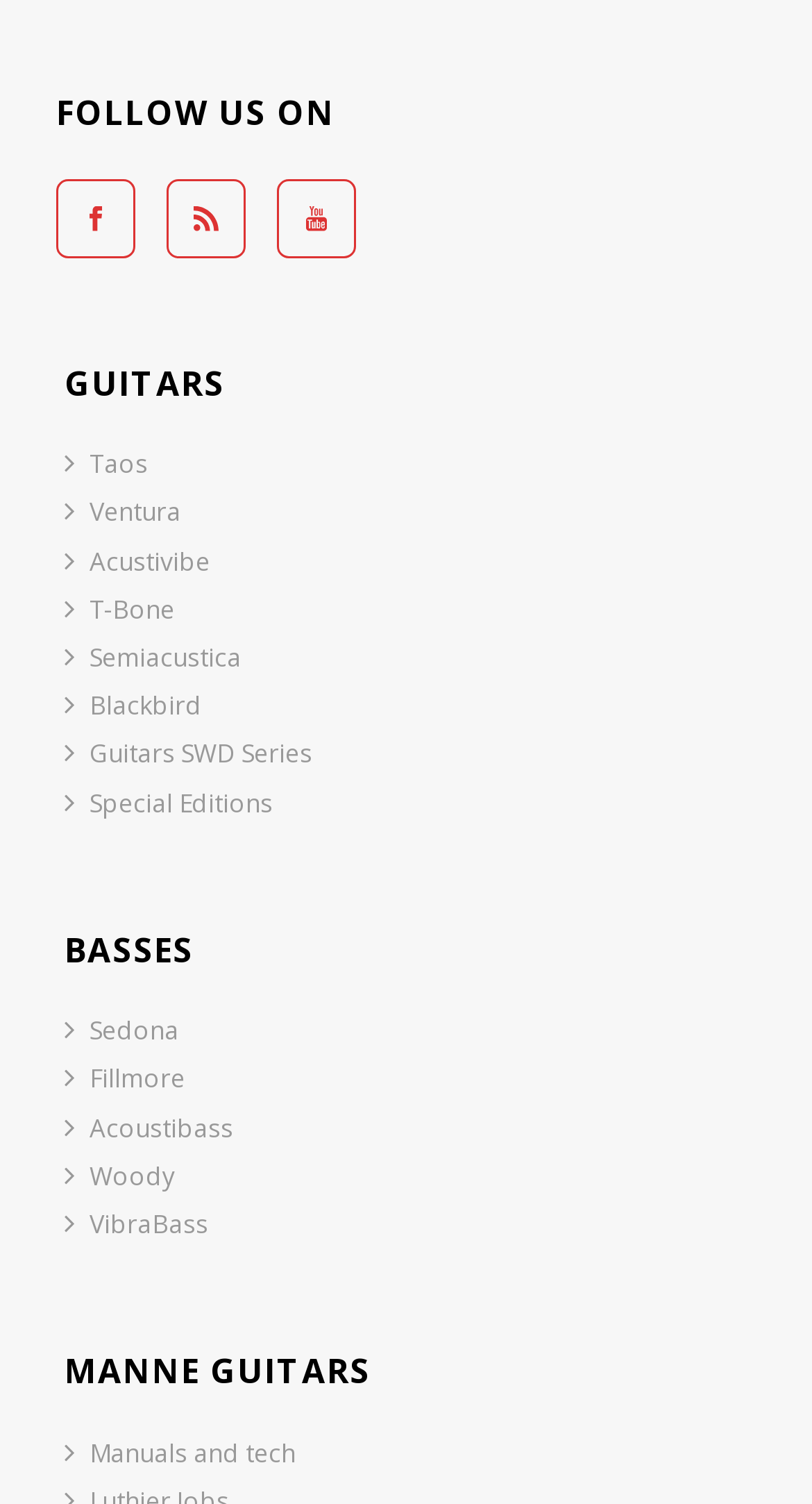Find the bounding box coordinates of the area that needs to be clicked in order to achieve the following instruction: "Read Manuals and tech". The coordinates should be specified as four float numbers between 0 and 1, i.e., [left, top, right, bottom].

[0.079, 0.95, 0.364, 0.982]